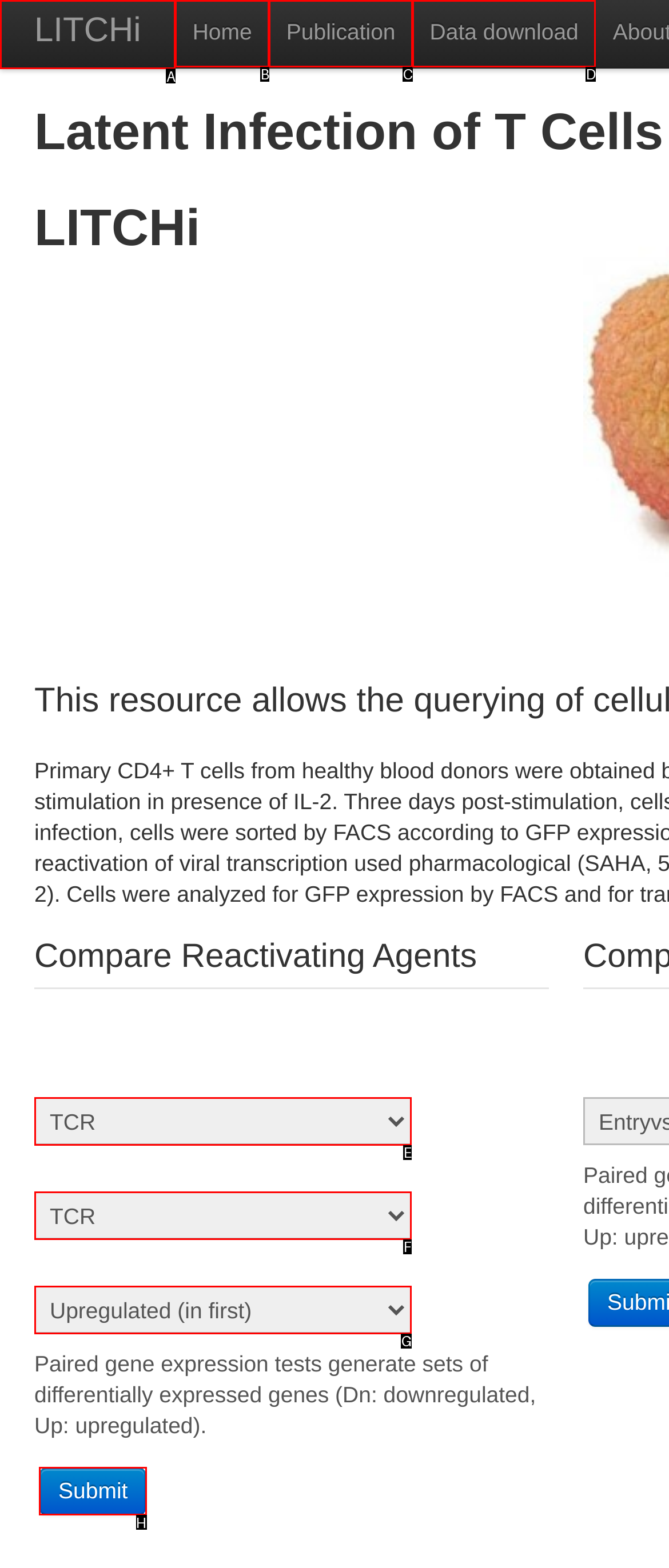Which option should be clicked to execute the task: go to LITCHi page?
Reply with the letter of the chosen option.

A